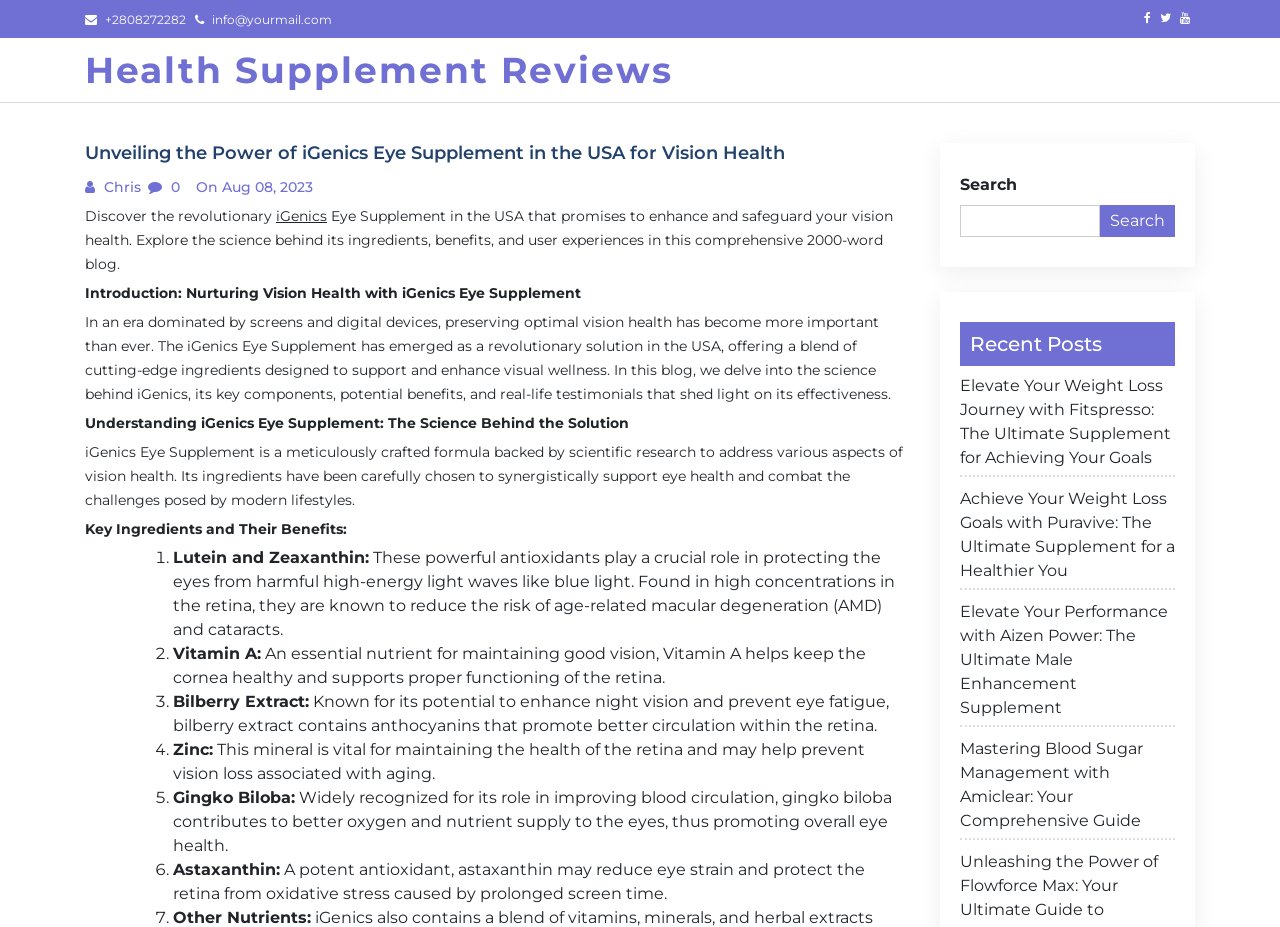Give a succinct answer to this question in a single word or phrase: 
How many key ingredients are listed on the webpage?

6